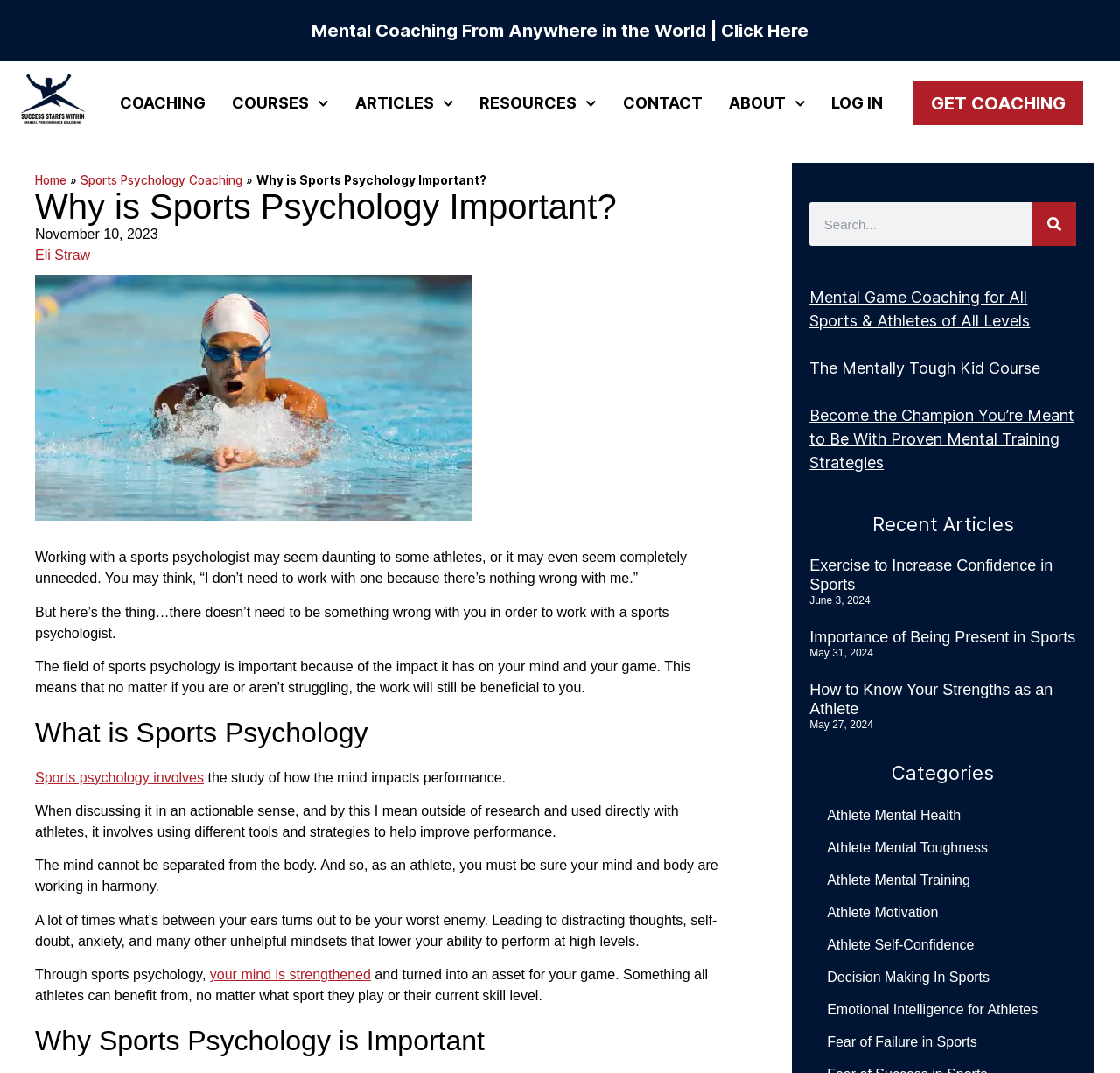What is the main topic of this webpage?
Please respond to the question with a detailed and informative answer.

Based on the webpage content, including the heading 'Why is Sports Psychology Important?' and the text 'The field of sports psychology is important because of the impact it has on your mind and your game.', it is clear that the main topic of this webpage is sports psychology.